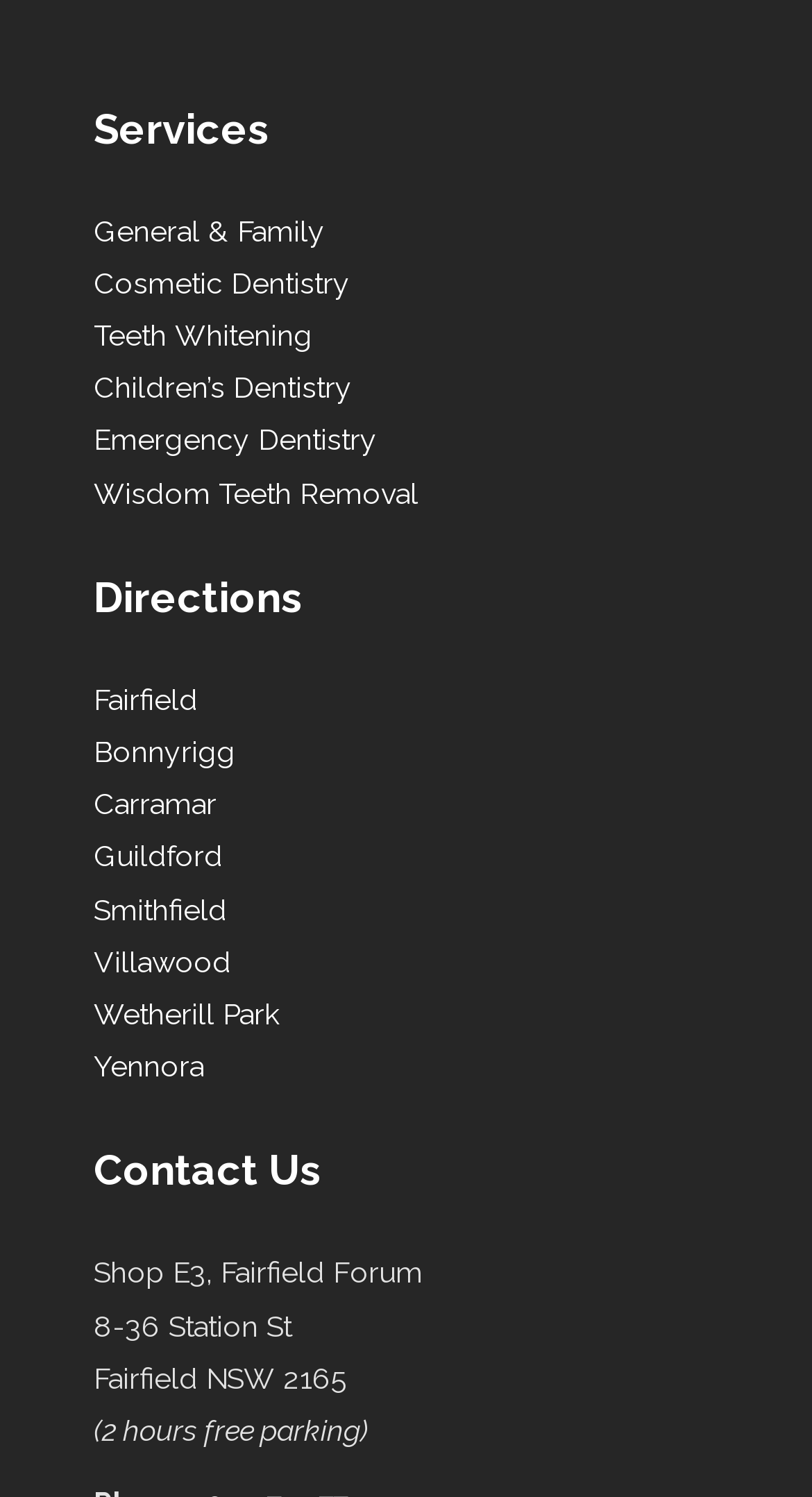Please provide a one-word or phrase answer to the question: 
How many locations are listed?

8